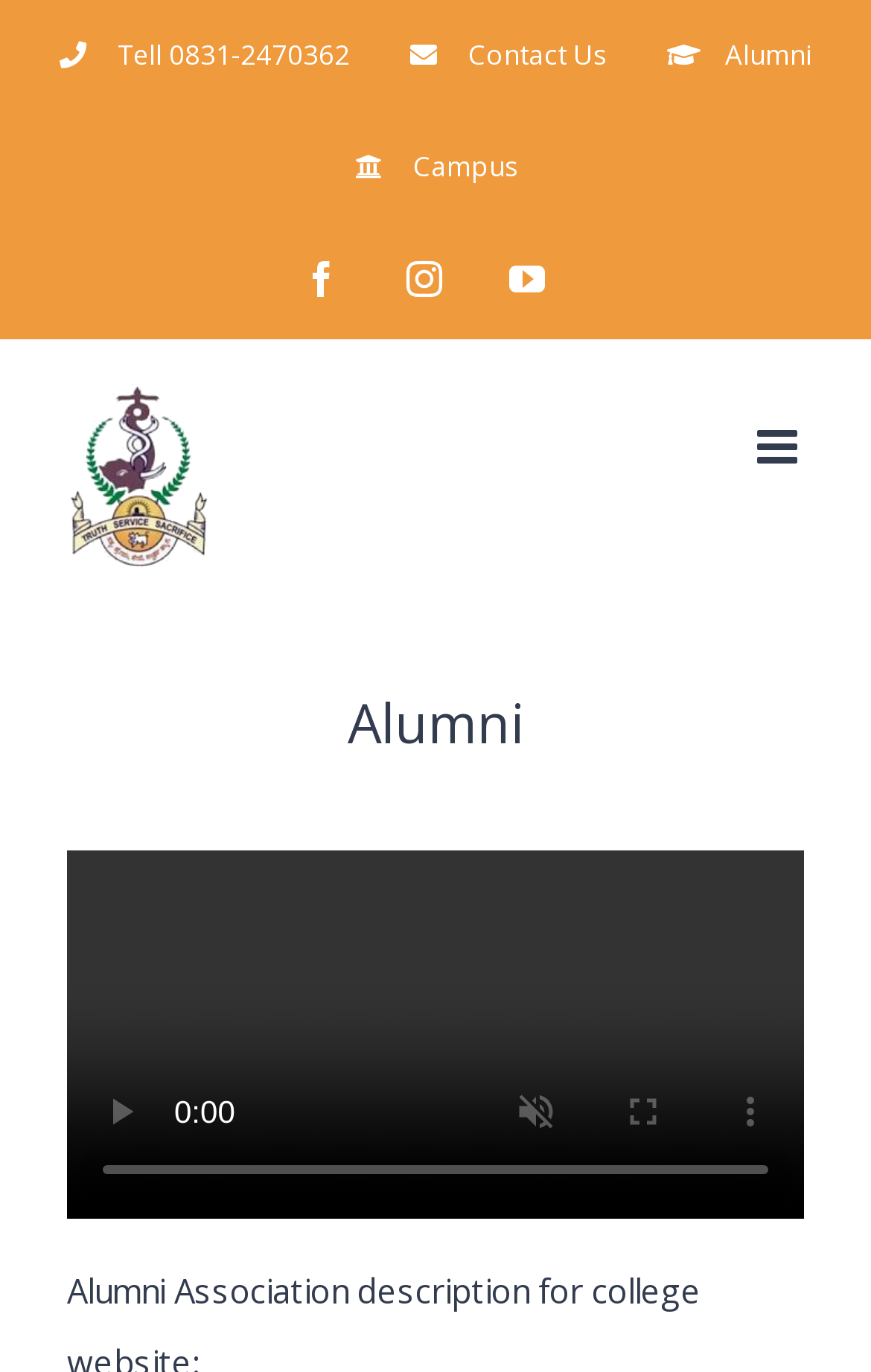Summarize the webpage with a detailed and informative caption.

The webpage is about the Alumni Association of KLE Dental College. At the top, there is a secondary menu with links to "Tell 0831-2470362", "Contact Us", "Alumni", and "Campus". Below the menu, there are social media links to Facebook, Instagram, and YouTube. 

On the left side, there is the KLE Dental College logo, which is also a link. Next to the logo, there is a toggle button to open the mobile menu. 

The main content of the page is headed by a large "Alumni" title. Below the title, there is a video player with several buttons, including play, unmute, enter full screen, and show more media controls, although they are all disabled. The video player also has a time scrubber slider that shows the elapsed time.

Overall, the webpage appears to be a portal for alumni of KLE Dental College, providing links to important resources and a video player that may showcase alumni-related content.